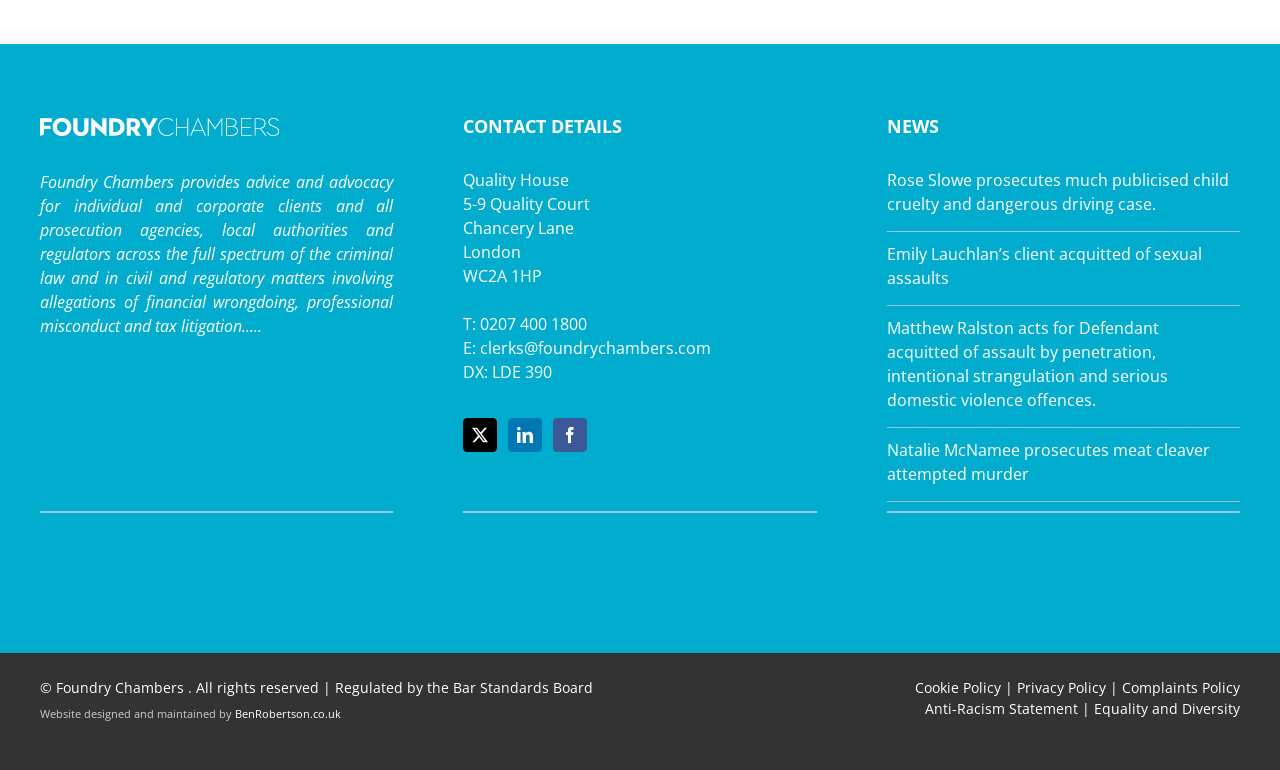What is the phone number of the law chambers?
Answer the question with as much detail as possible.

The phone number of the law chambers can be found in the 'CONTACT DETAILS' section, which is a heading element. The phone number is provided as a static text element with the text 'T: 0207 400 1800'.